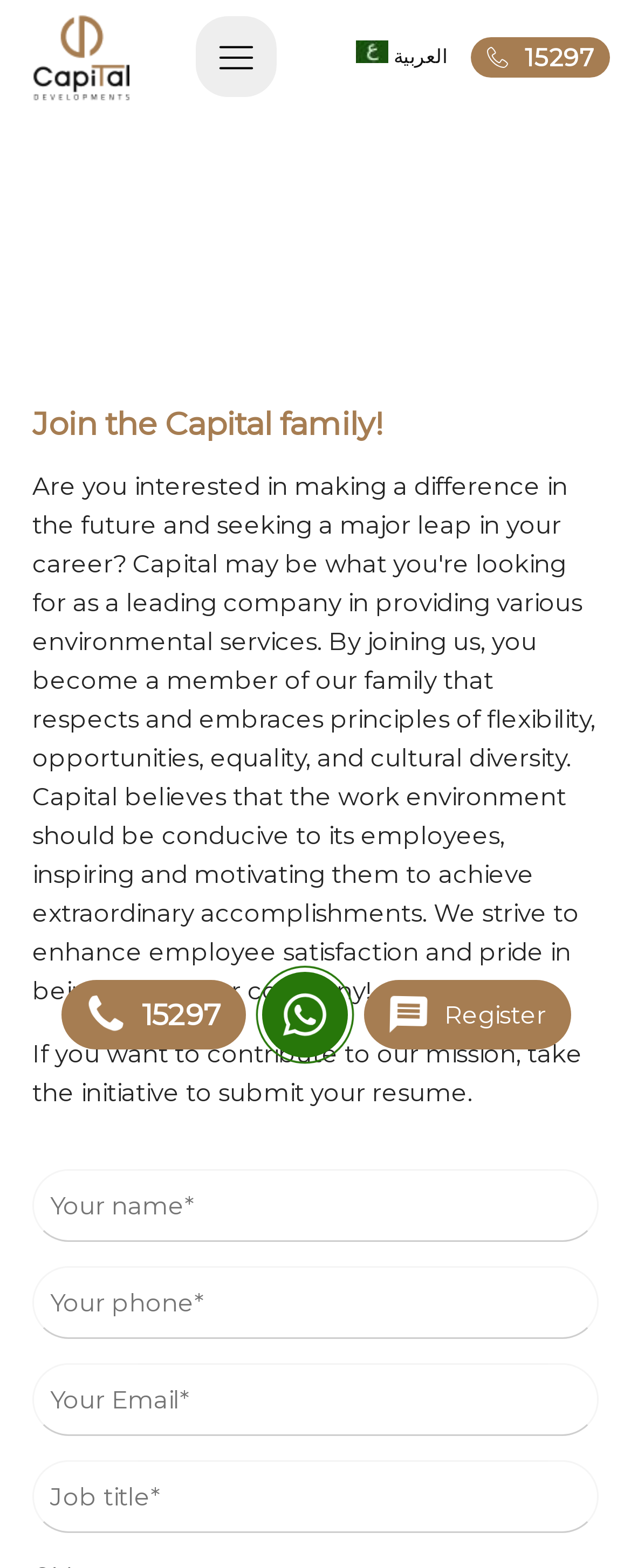Locate the bounding box coordinates of the area you need to click to fulfill this instruction: 'Click the العربية link'. The coordinates must be in the form of four float numbers ranging from 0 to 1: [left, top, right, bottom].

[0.563, 0.028, 0.708, 0.044]